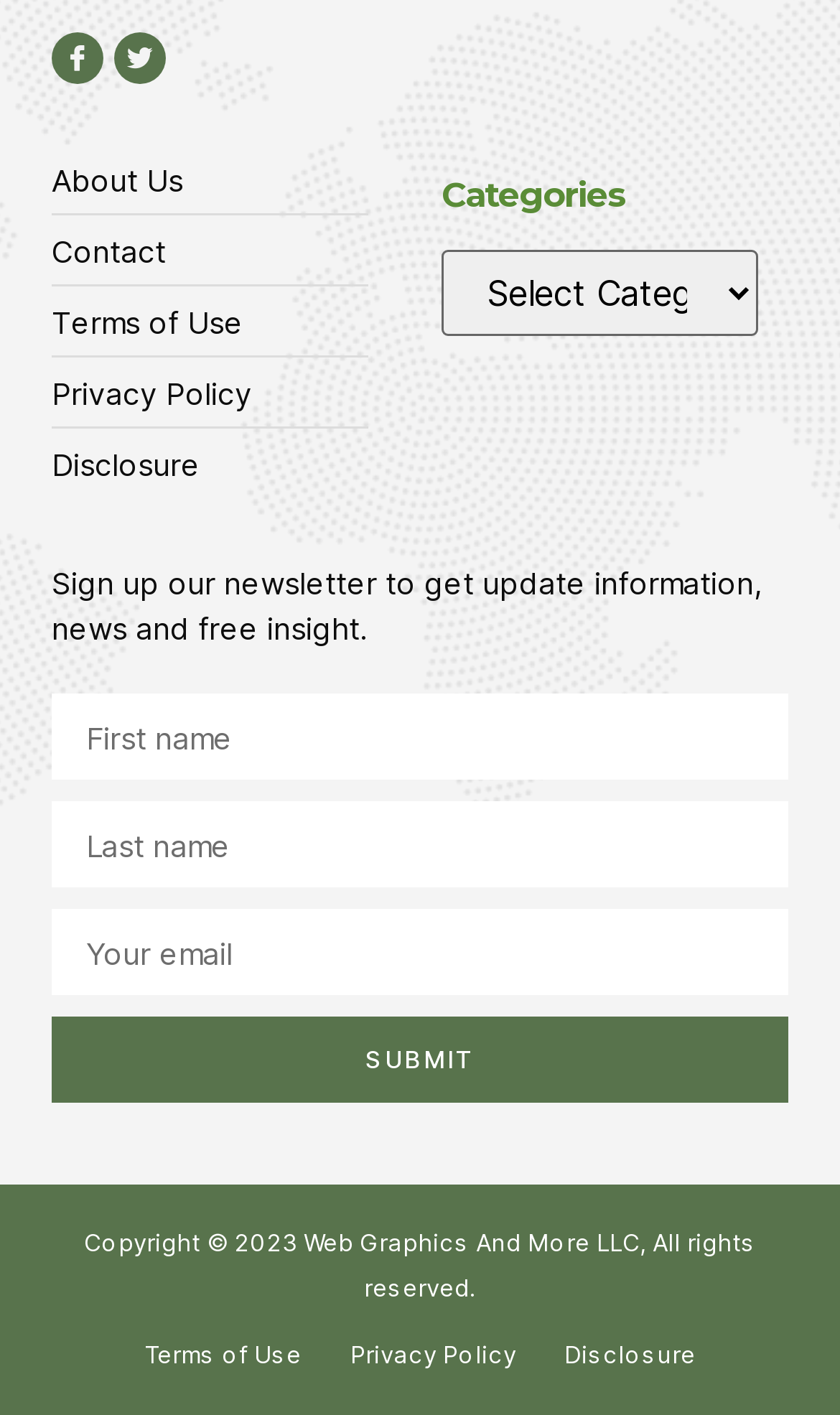Identify the coordinates of the bounding box for the element described below: "parent_node: Email name="form_fields[email]" placeholder="Your email"". Return the coordinates as four float numbers between 0 and 1: [left, top, right, bottom].

[0.062, 0.643, 0.938, 0.704]